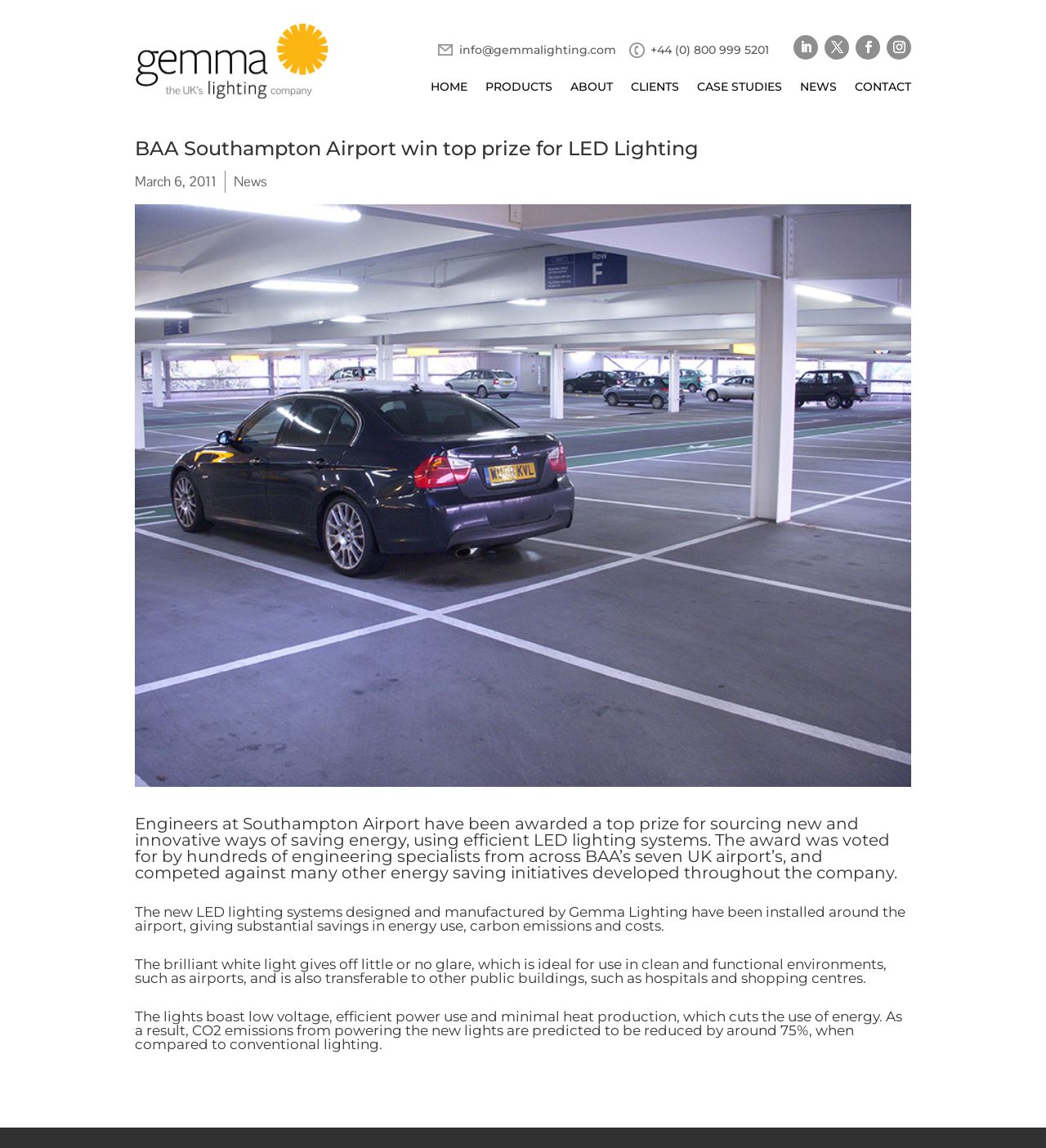Please provide a detailed answer to the question below by examining the image:
What is the benefit of the new LED lighting systems?

The answer can be found in the heading element that says 'The new LED lighting systems designed and manufactured by Gemma Lighting have been installed around the airport, giving substantial savings in energy use, carbon emissions and costs.' The benefit of the new LED lighting systems is mentioned as 'substantial savings in energy use'.